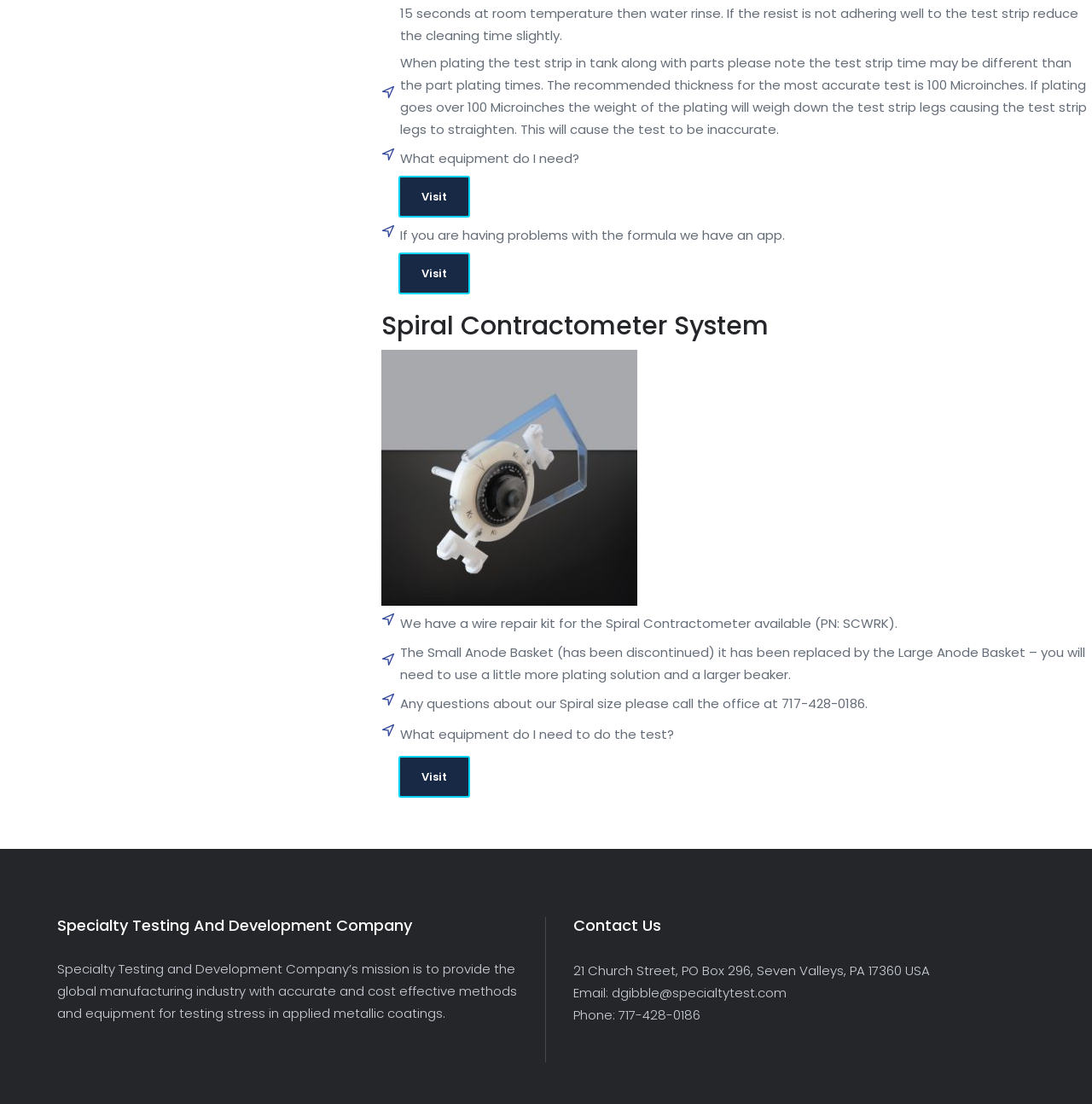Predict the bounding box of the UI element based on the description: "Accept All Cookies". The coordinates should be four float numbers between 0 and 1, formatted as [left, top, right, bottom].

None